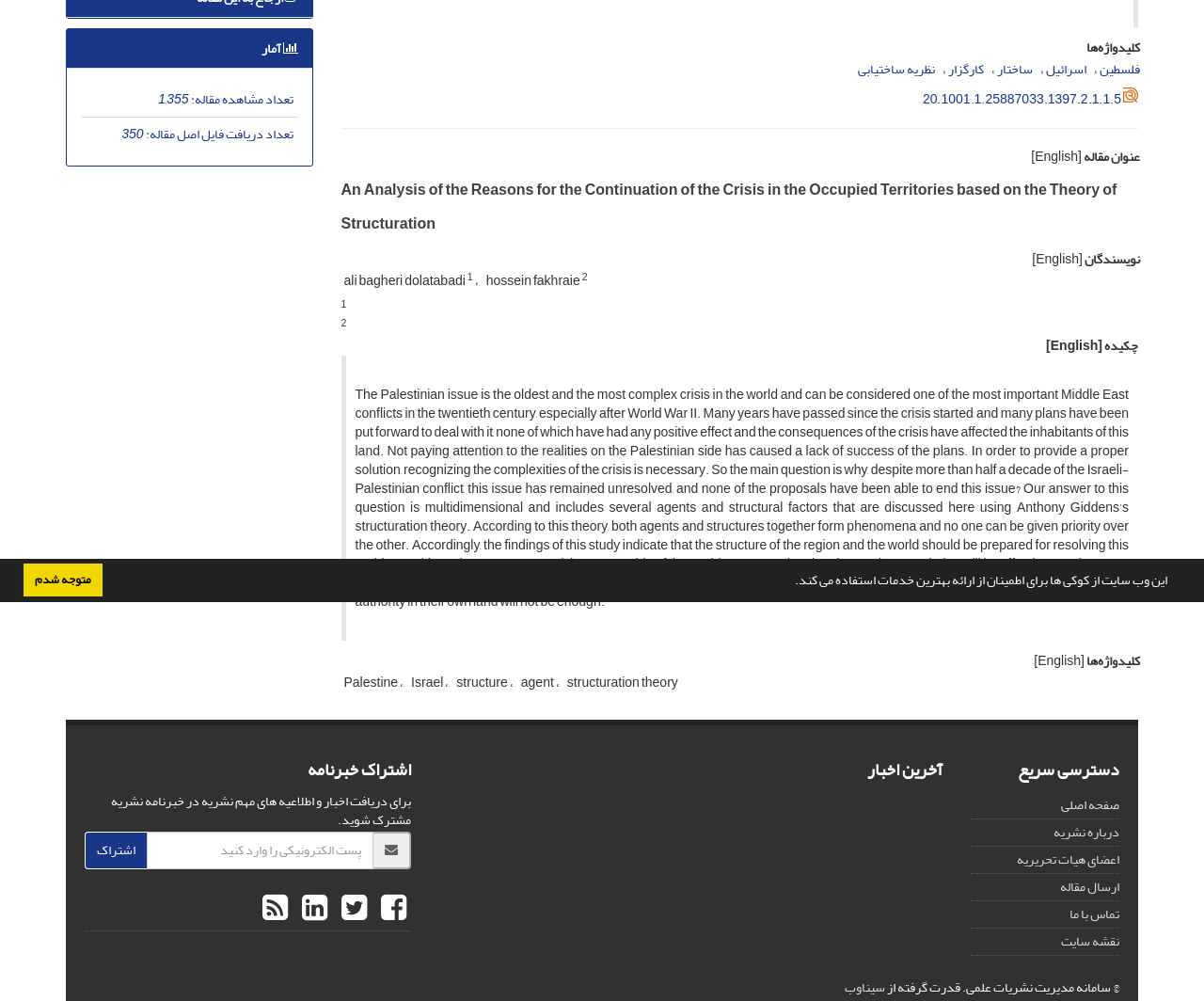Determine the bounding box coordinates for the HTML element described here: "Děti, rodina, partnerské vztahy".

None